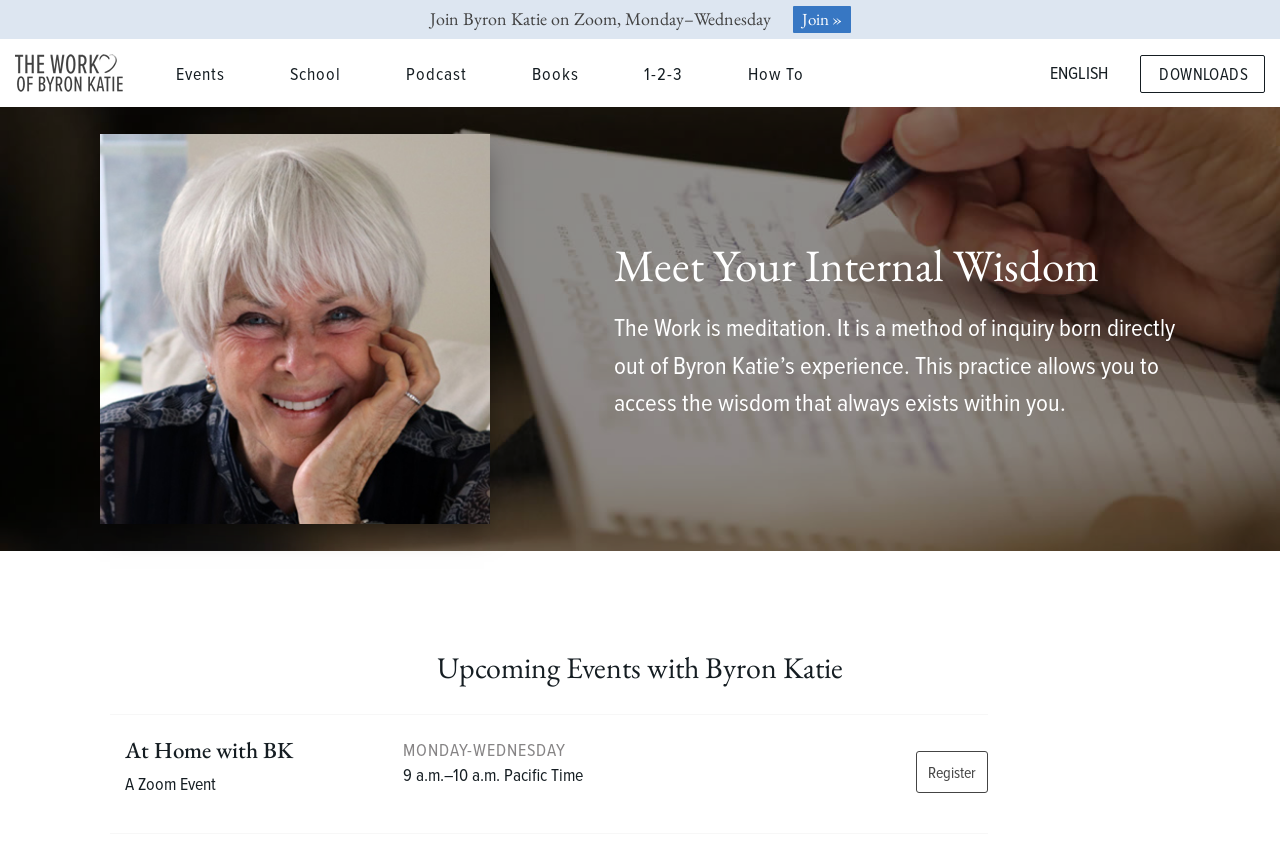Using the details from the image, please elaborate on the following question: What is the topic of the upcoming event?

I found a heading element 'At Home with BK' inside a LayoutTable element, which is likely describing the topic of the upcoming event. This event is also mentioned as a Zoom event in the same section.